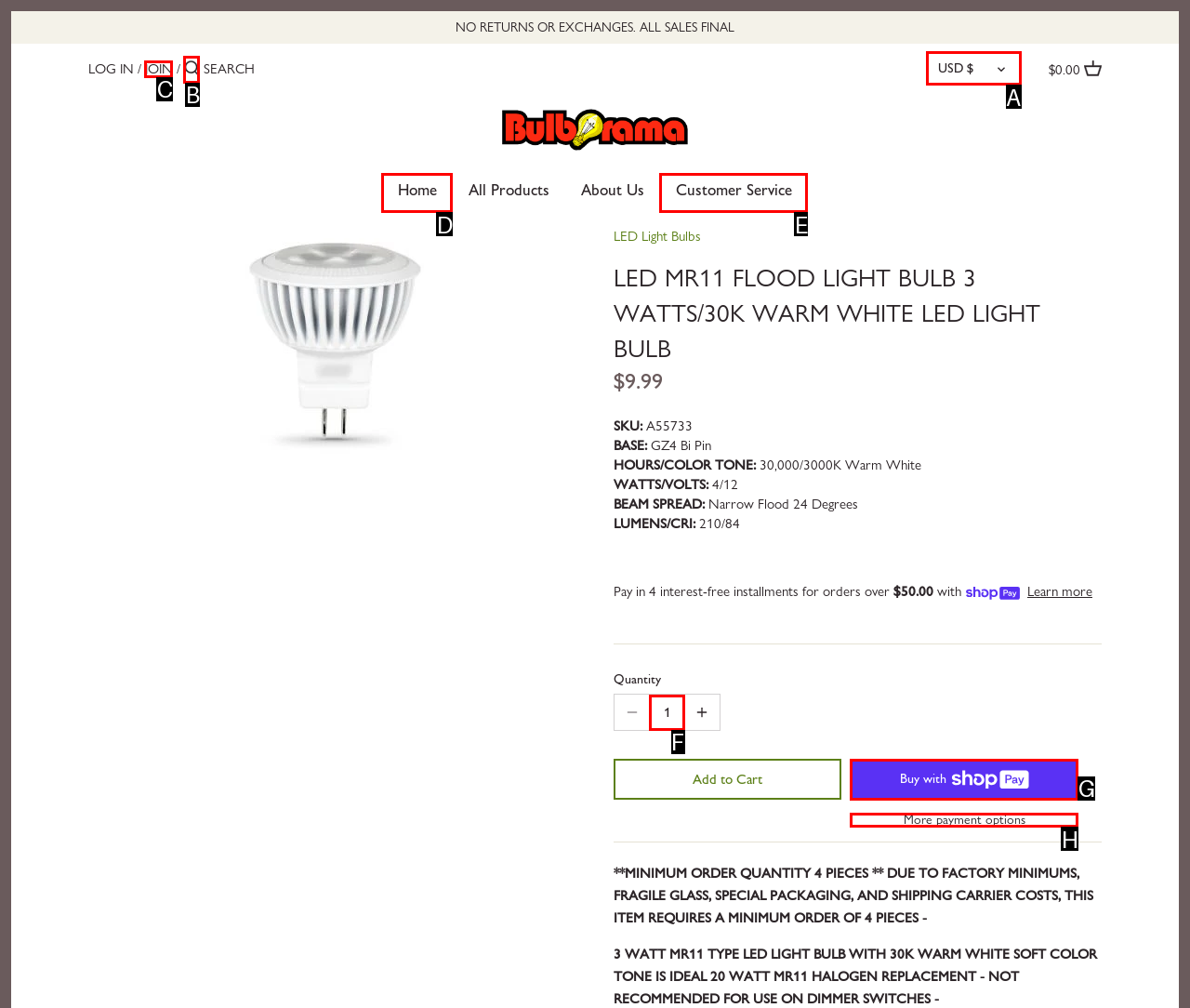Determine which option fits the following description: Join
Answer with the corresponding option's letter directly.

C